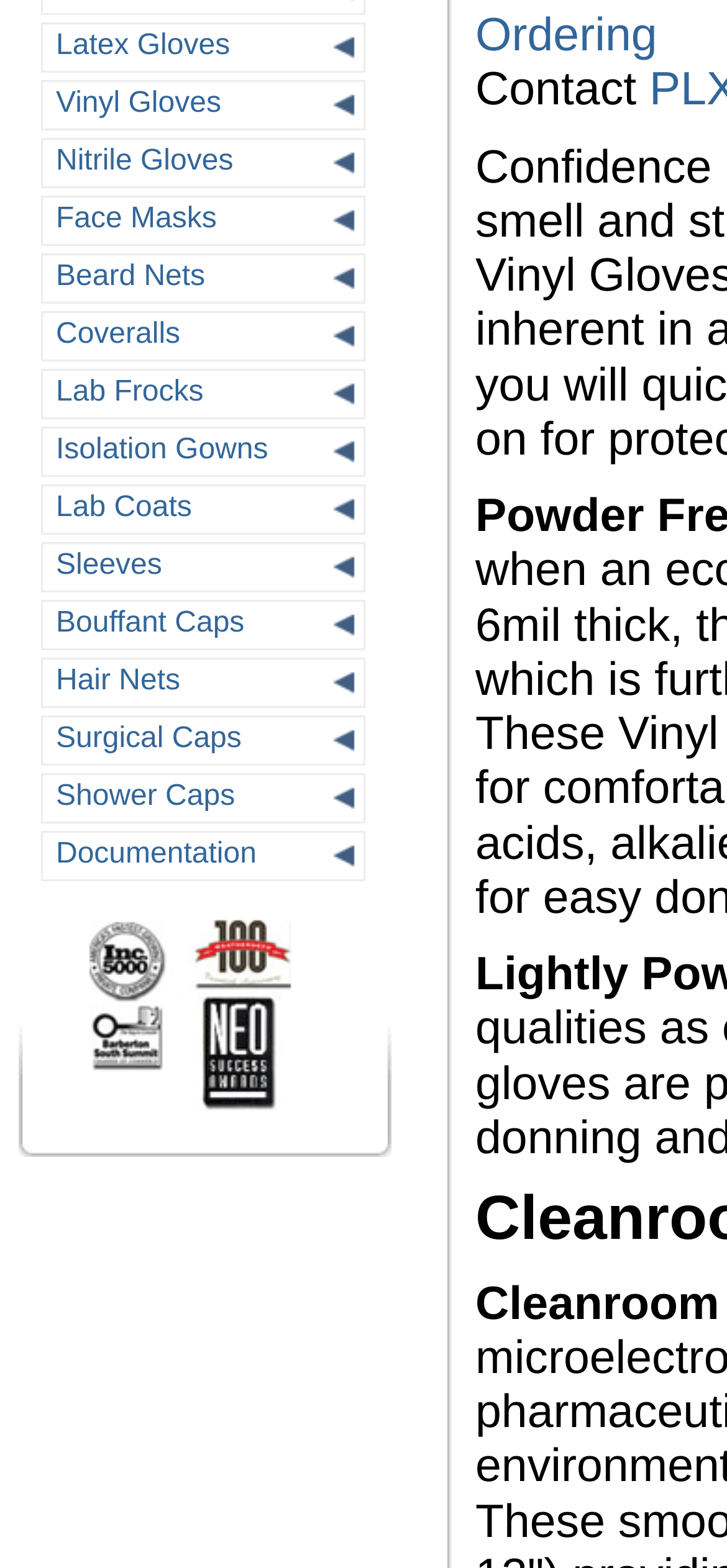Determine the bounding box for the HTML element described here: "Coveralls". The coordinates should be given as [left, top, right, bottom] with each number being a float between 0 and 1.

[0.077, 0.203, 0.248, 0.223]